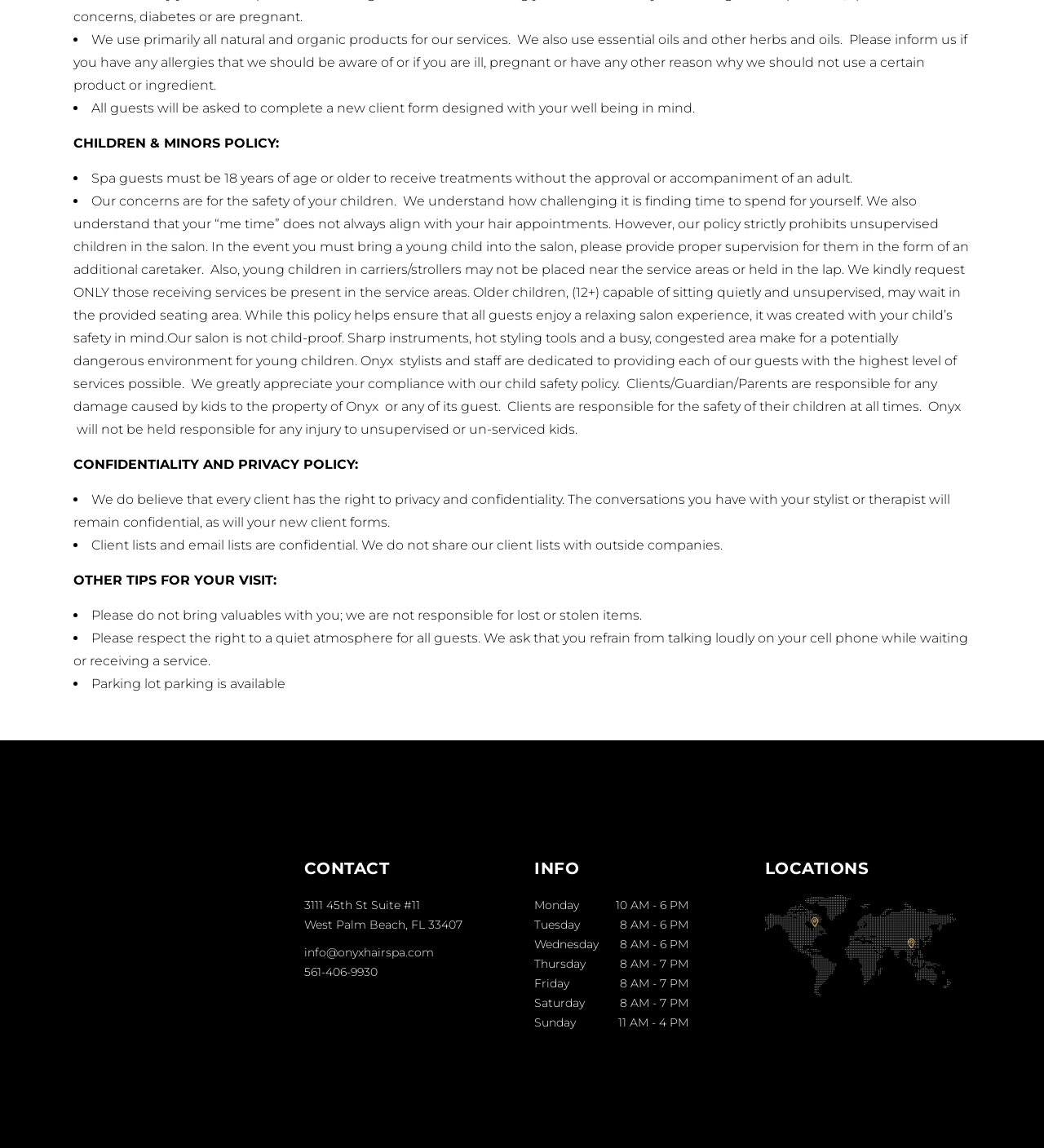What are the hours of operation for Onyx on Sundays?
Use the image to give a comprehensive and detailed response to the question.

According to the webpage, Onyx is open on Sundays from 11 AM to 4 PM, as indicated by the schedule provided.